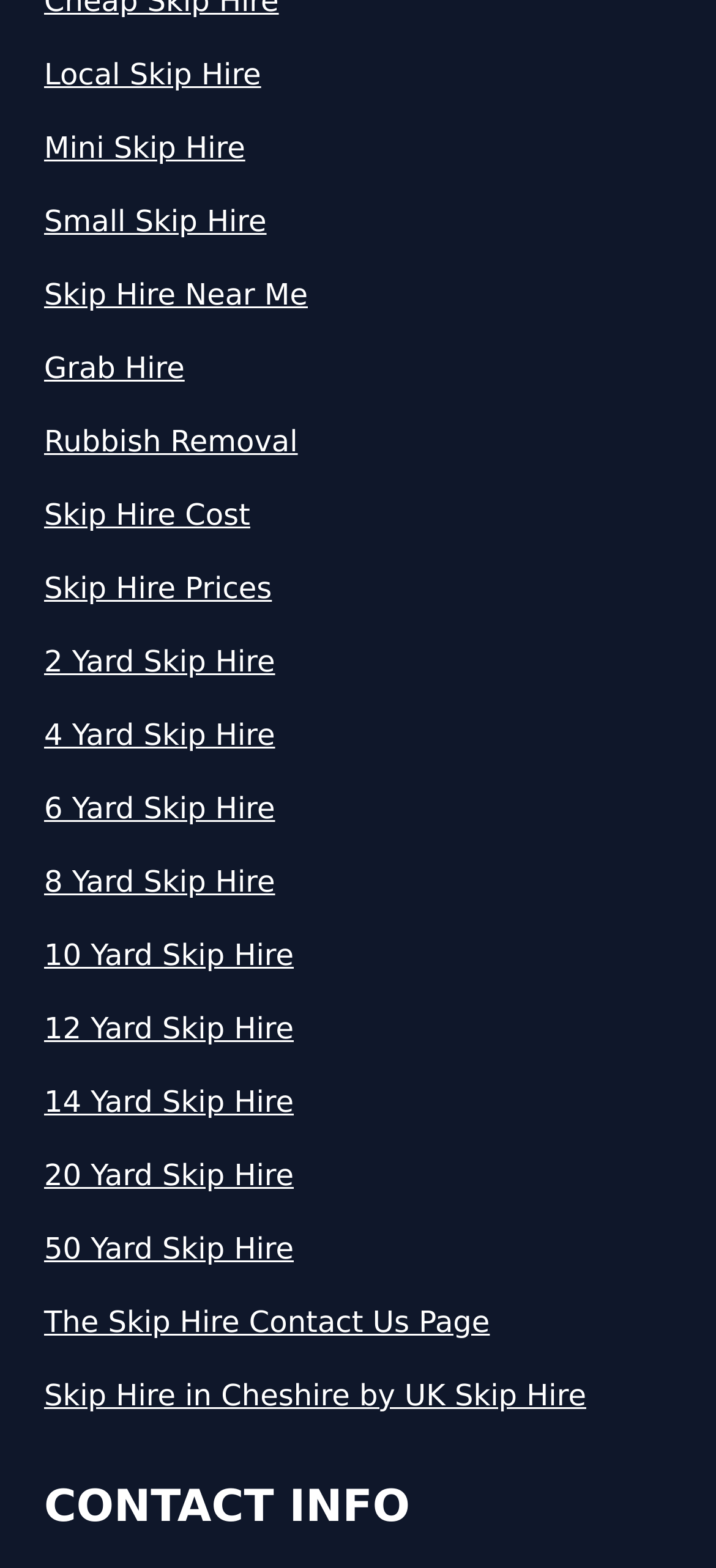How many skip hire options are available?
Using the image as a reference, give a one-word or short phrase answer.

19